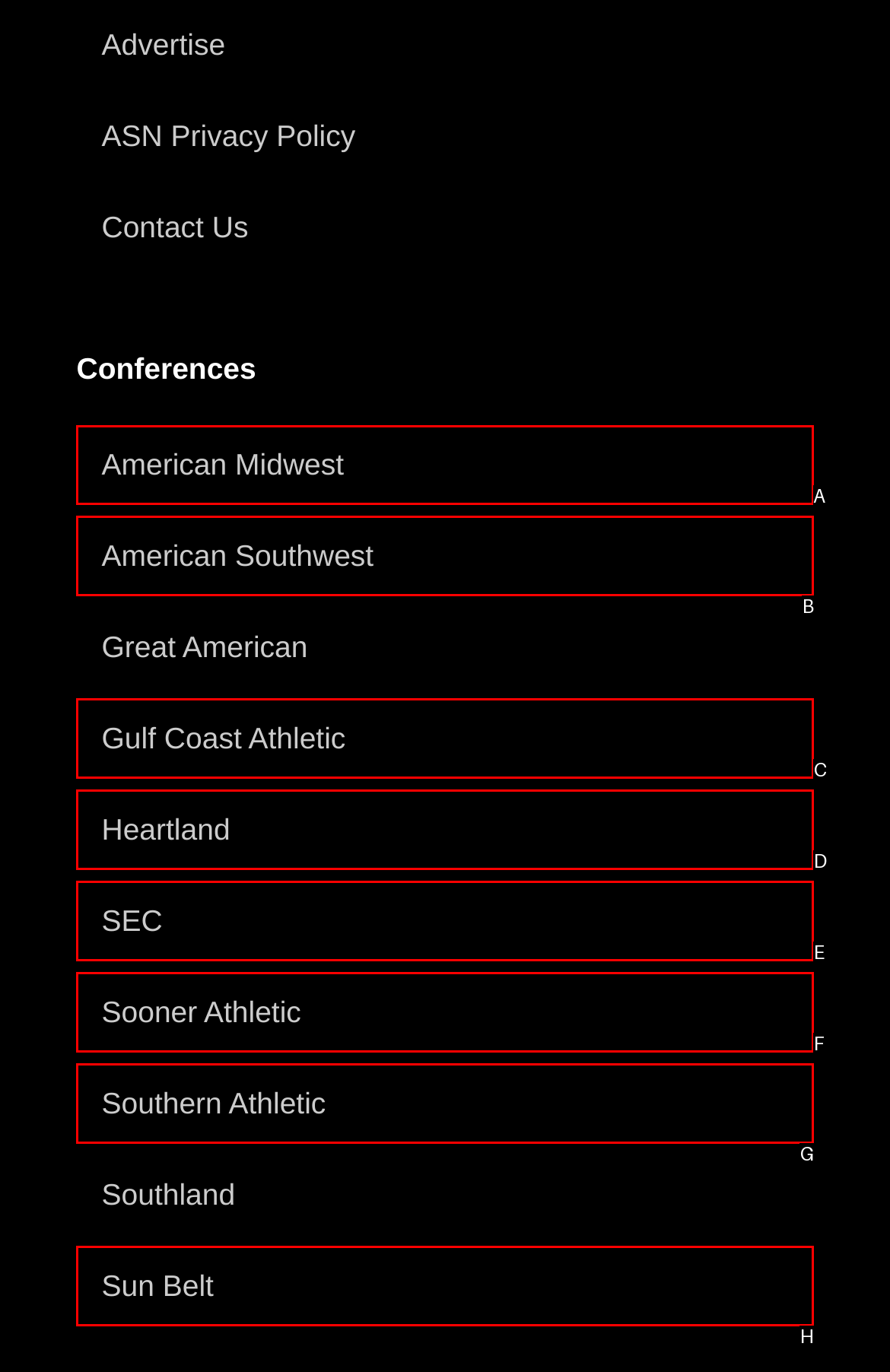Tell me which one HTML element you should click to complete the following task: Explore American Midwest
Answer with the option's letter from the given choices directly.

A